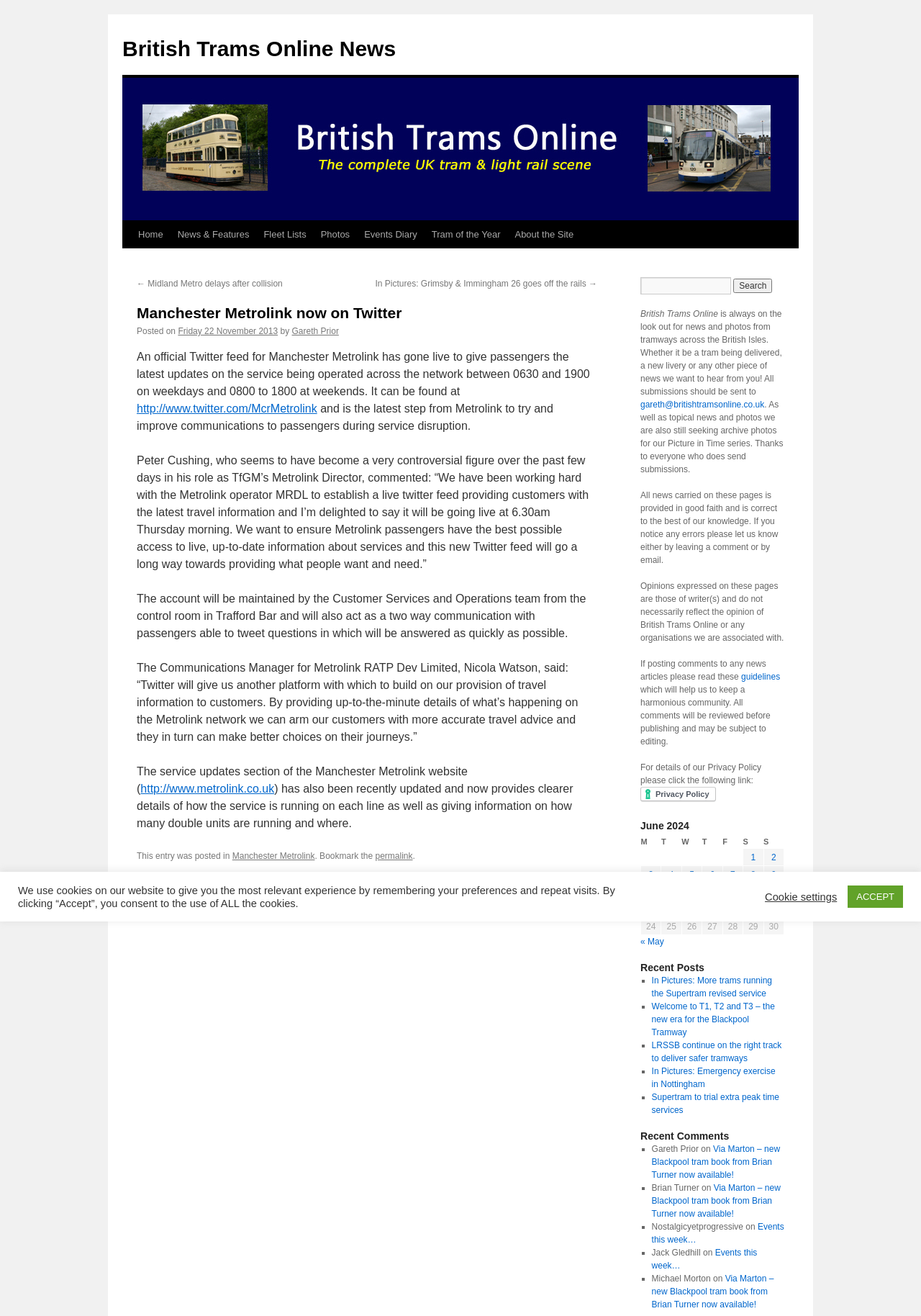Refer to the image and provide an in-depth answer to the question:
Who is the Communications Manager for Metrolink RATP Dev Limited?

The answer can be found in the paragraph that starts with 'The Communications Manager for Metrolink RATP Dev Limited, Nicola Watson, said...' where it quotes Nicola Watson.